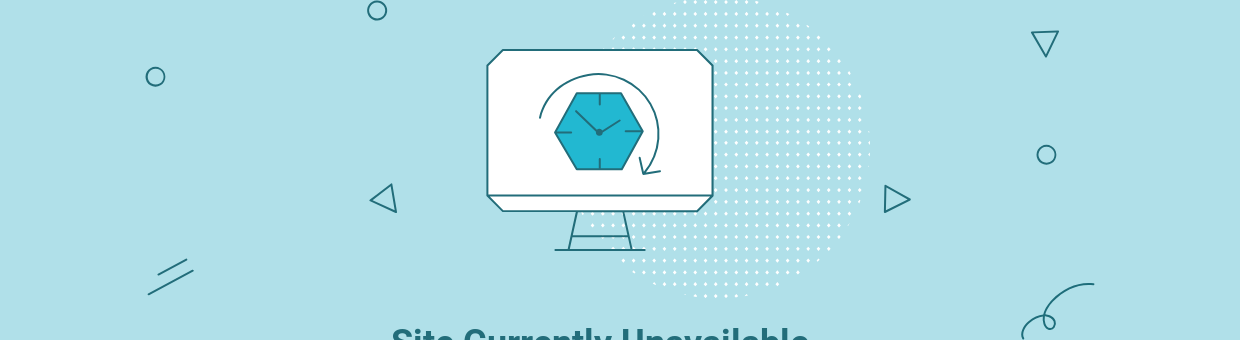What is the color of the background?
Give a single word or phrase answer based on the content of the image.

Soft blue